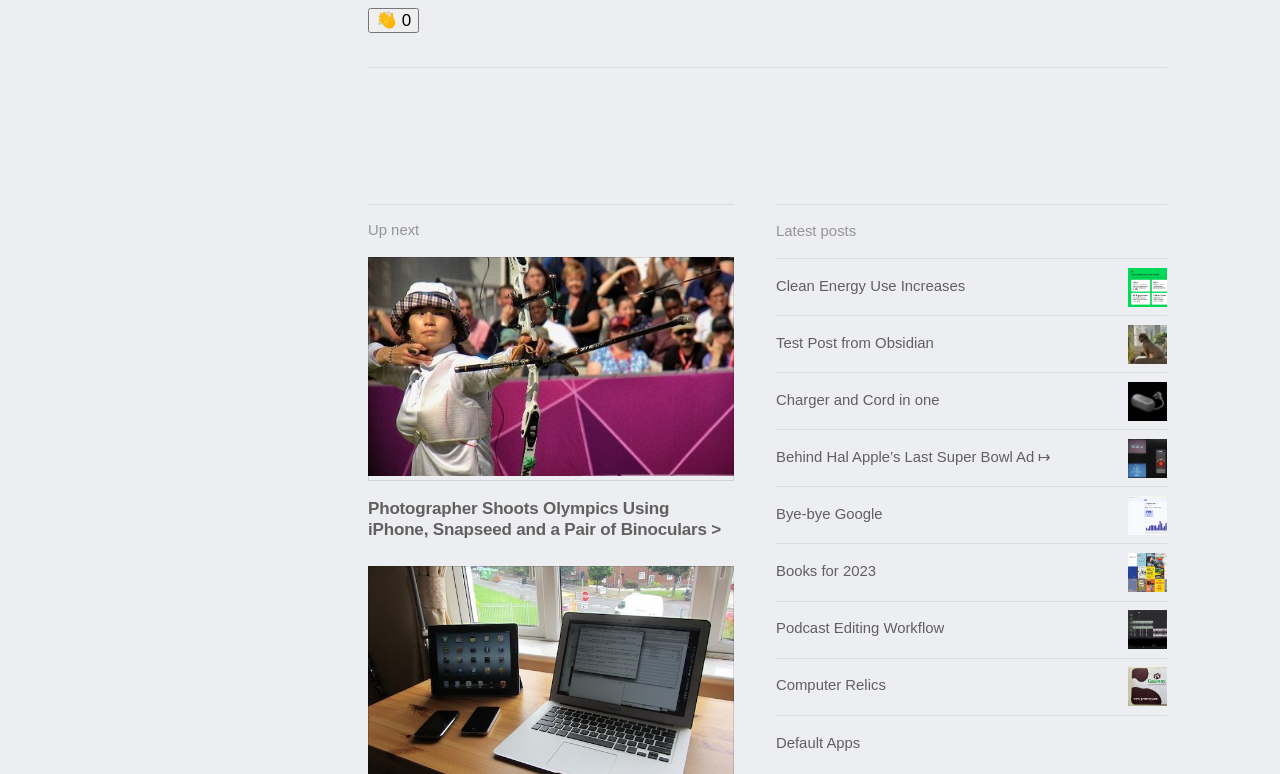What is the text above the first link?
Based on the image, give a one-word or short phrase answer.

Up next